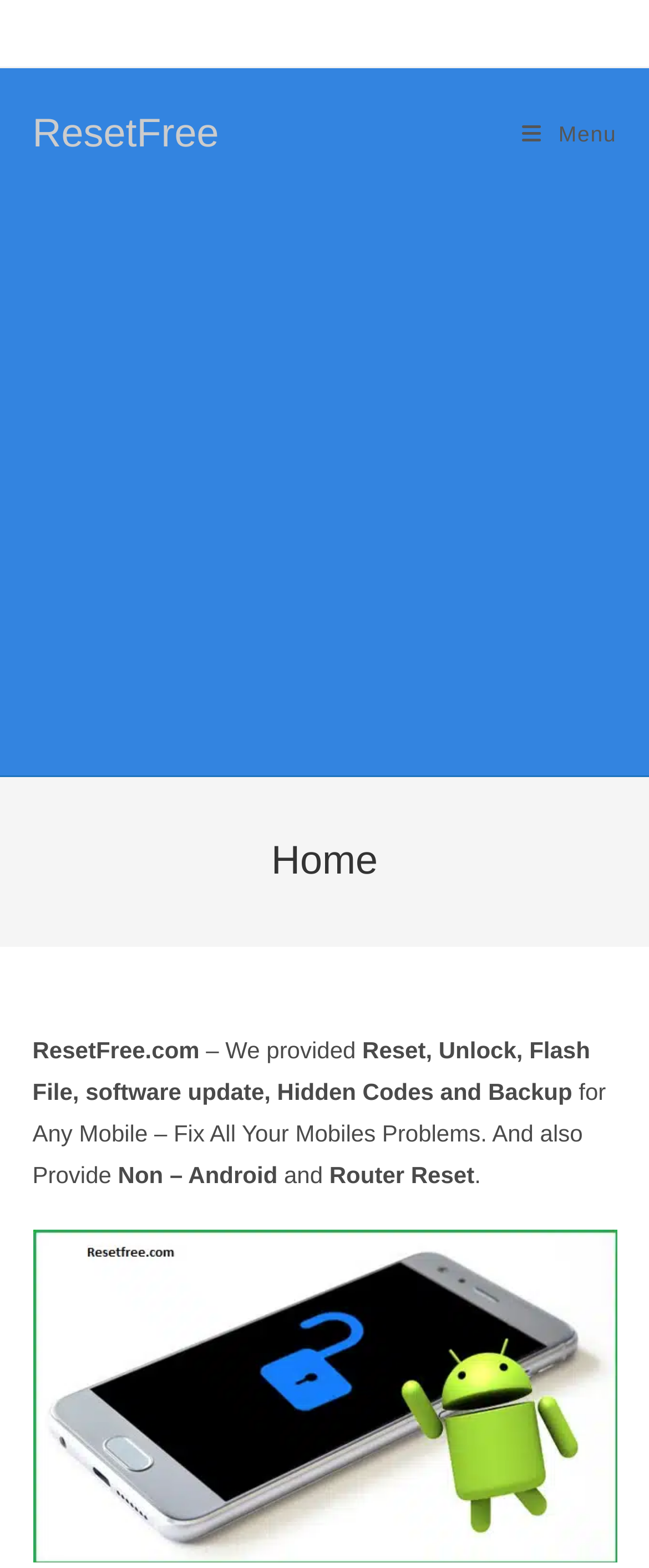What is the position of the 'Mobile Menu' link?
Please provide a comprehensive answer based on the details in the screenshot.

I determined the position of the 'Mobile Menu' link by analyzing its bounding box coordinates, which are [0.804, 0.044, 0.95, 0.128], indicating that it is located in the top-right corner of the webpage.